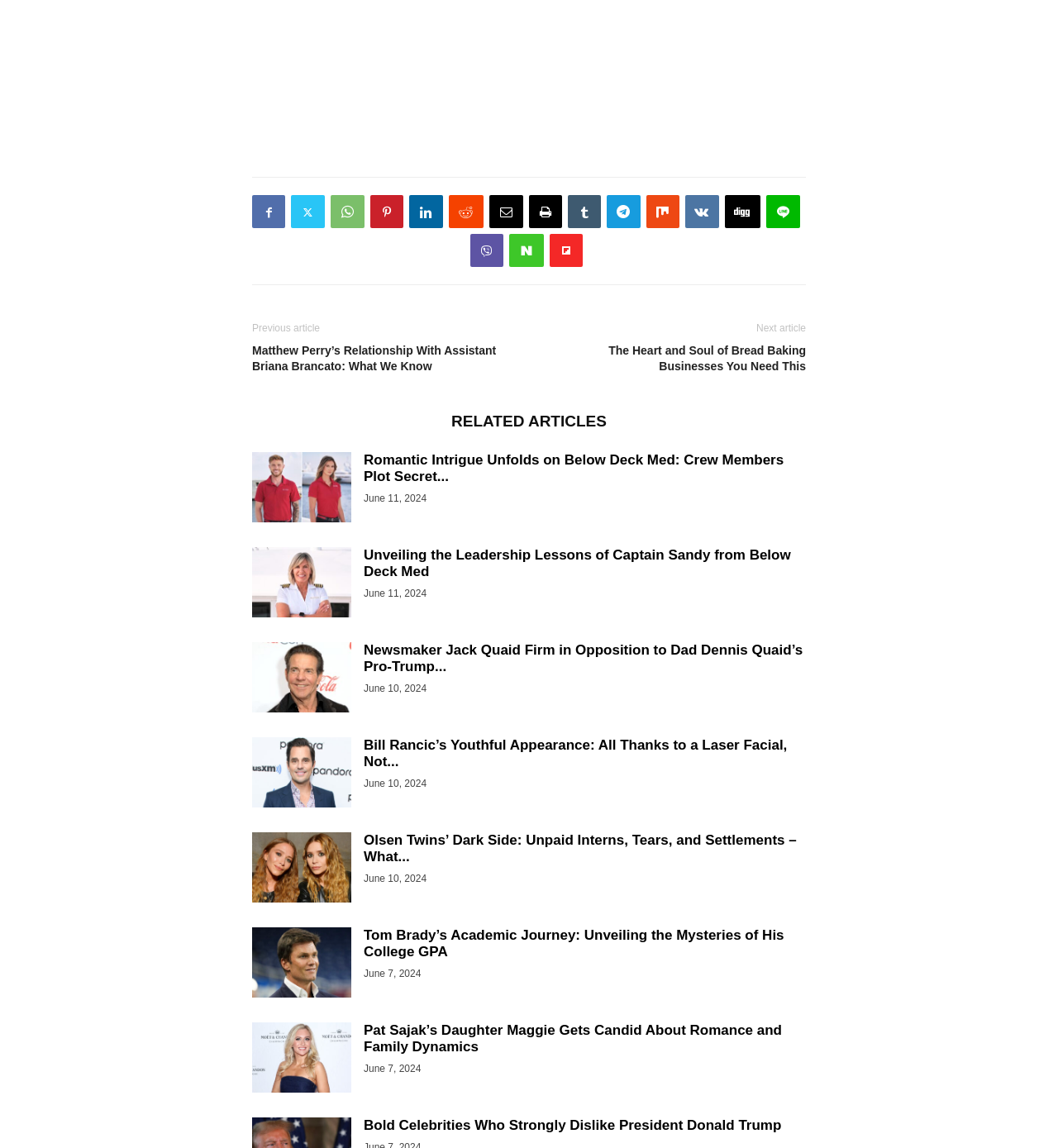Point out the bounding box coordinates of the section to click in order to follow this instruction: "Click on the 'The Heart and Soul of Bread Baking Businesses You Need This' link".

[0.508, 0.299, 0.762, 0.326]